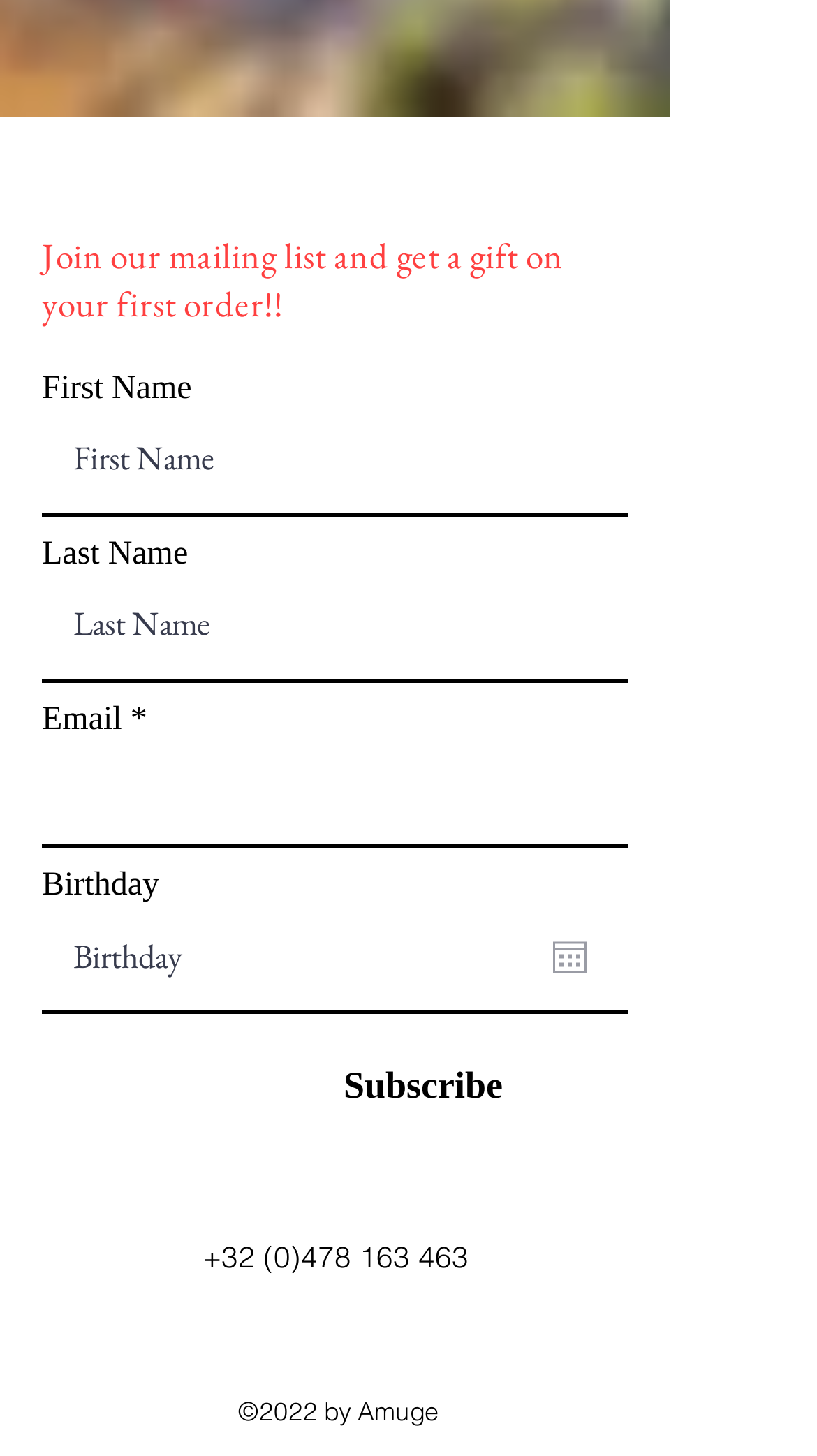Determine the bounding box for the UI element described here: "name="last-name" placeholder="Last Name"".

[0.051, 0.393, 0.769, 0.469]